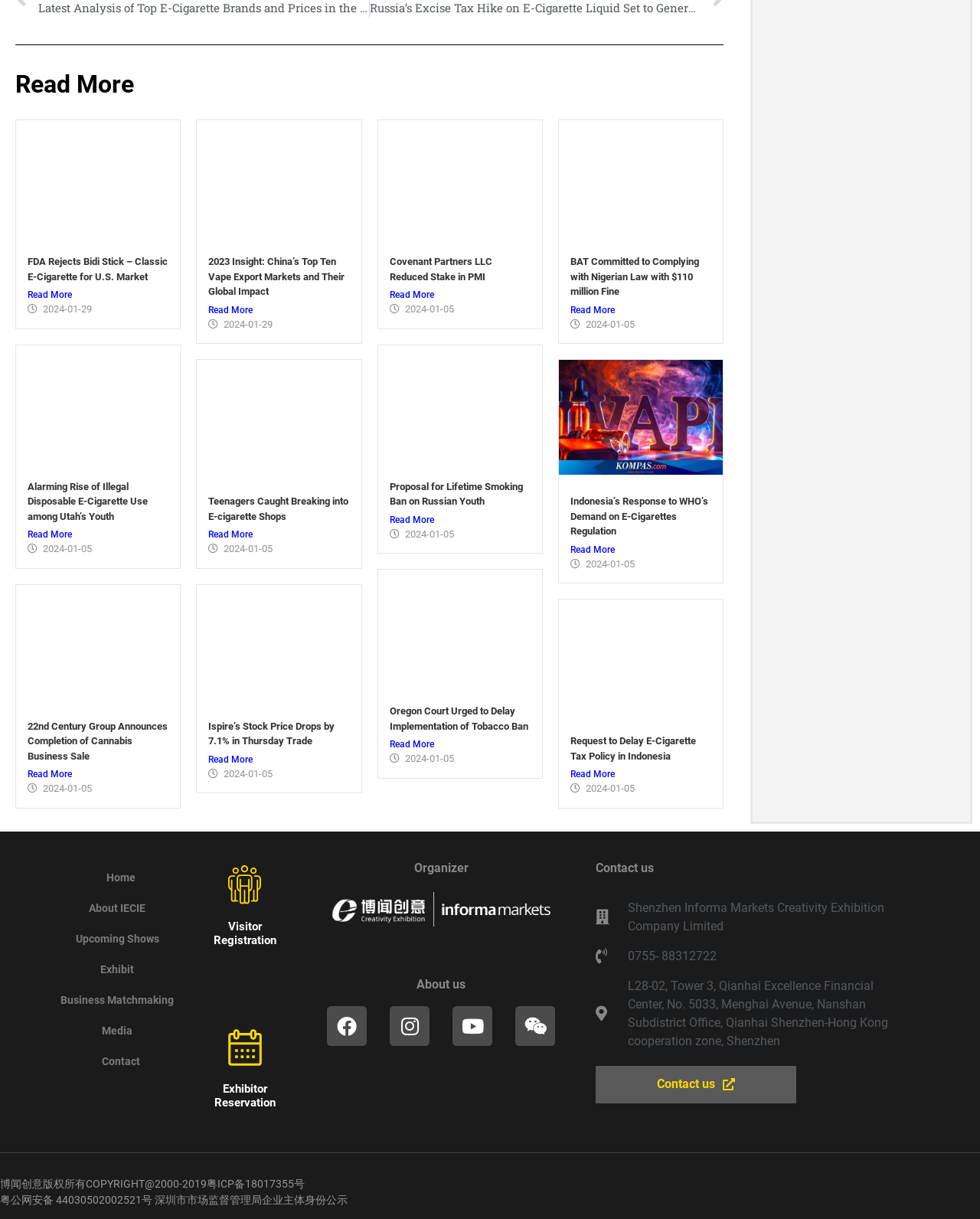Please locate the bounding box coordinates of the element that should be clicked to achieve the given instruction: "Check the news about BAT Committed to Complying with Nigerian Law with $110 million Fine".

[0.582, 0.21, 0.713, 0.244]